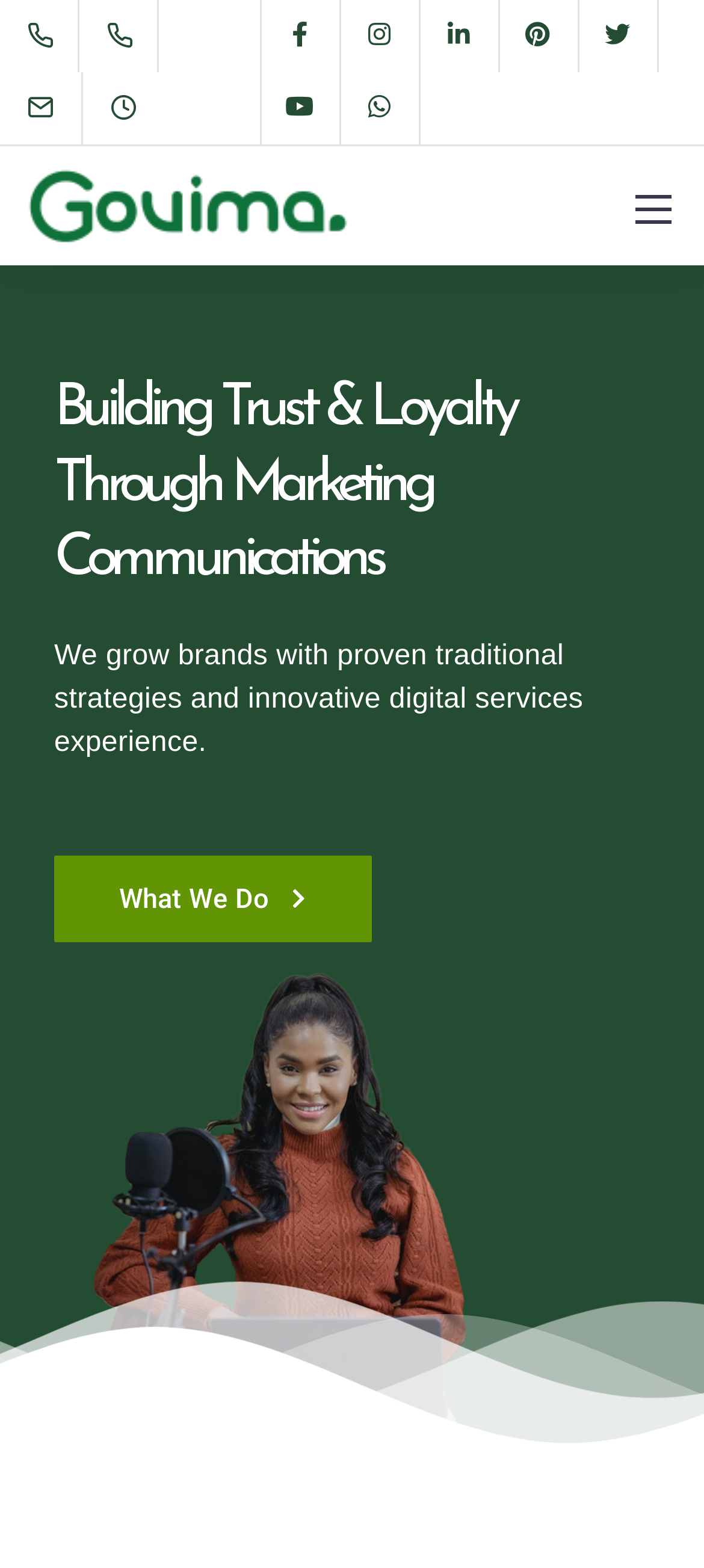How many social media links are at the top?
Relying on the image, give a concise answer in one word or a brief phrase.

8